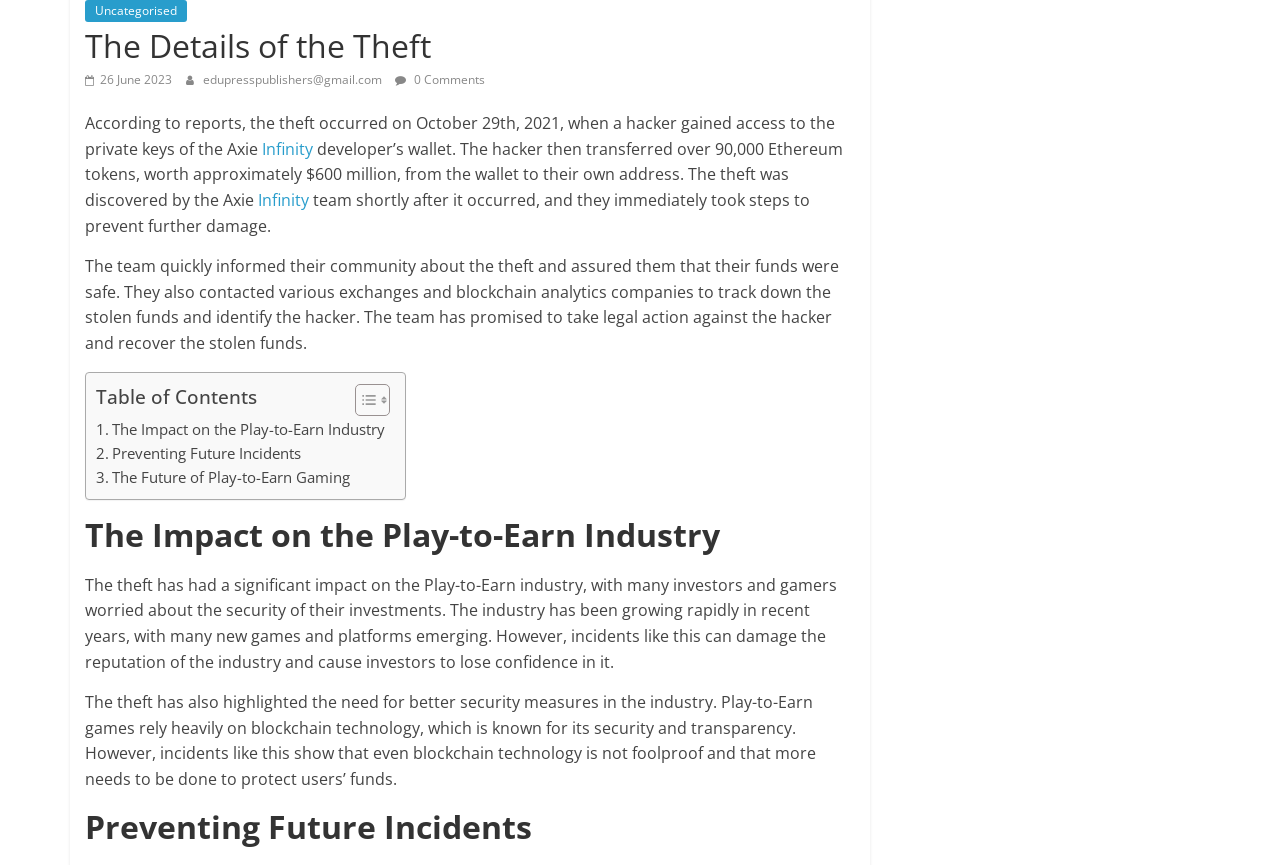Using the provided element description: "0 Comments", identify the bounding box coordinates. The coordinates should be four floats between 0 and 1 in the order [left, top, right, bottom].

[0.309, 0.082, 0.379, 0.101]